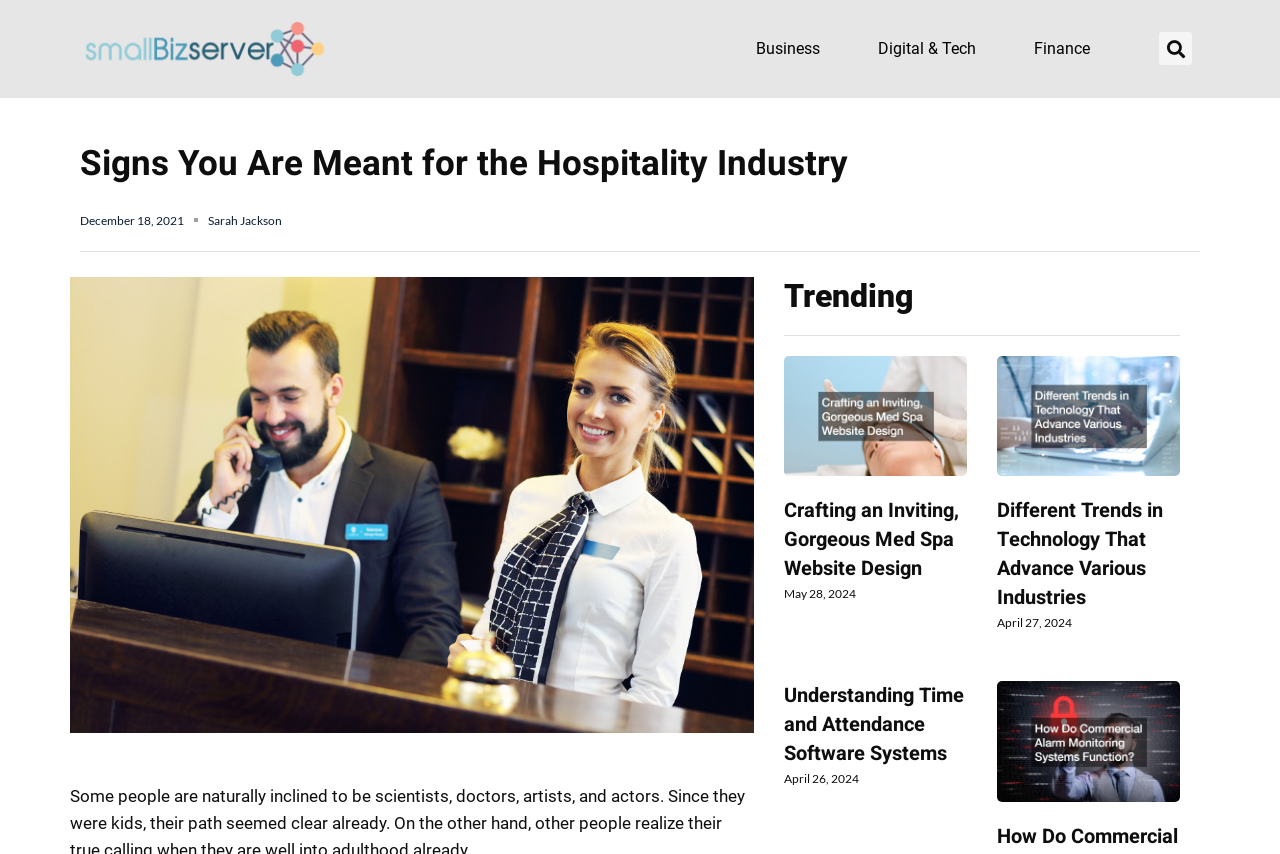Find and indicate the bounding box coordinates of the region you should select to follow the given instruction: "Explore different trends in technology".

[0.779, 0.416, 0.922, 0.558]